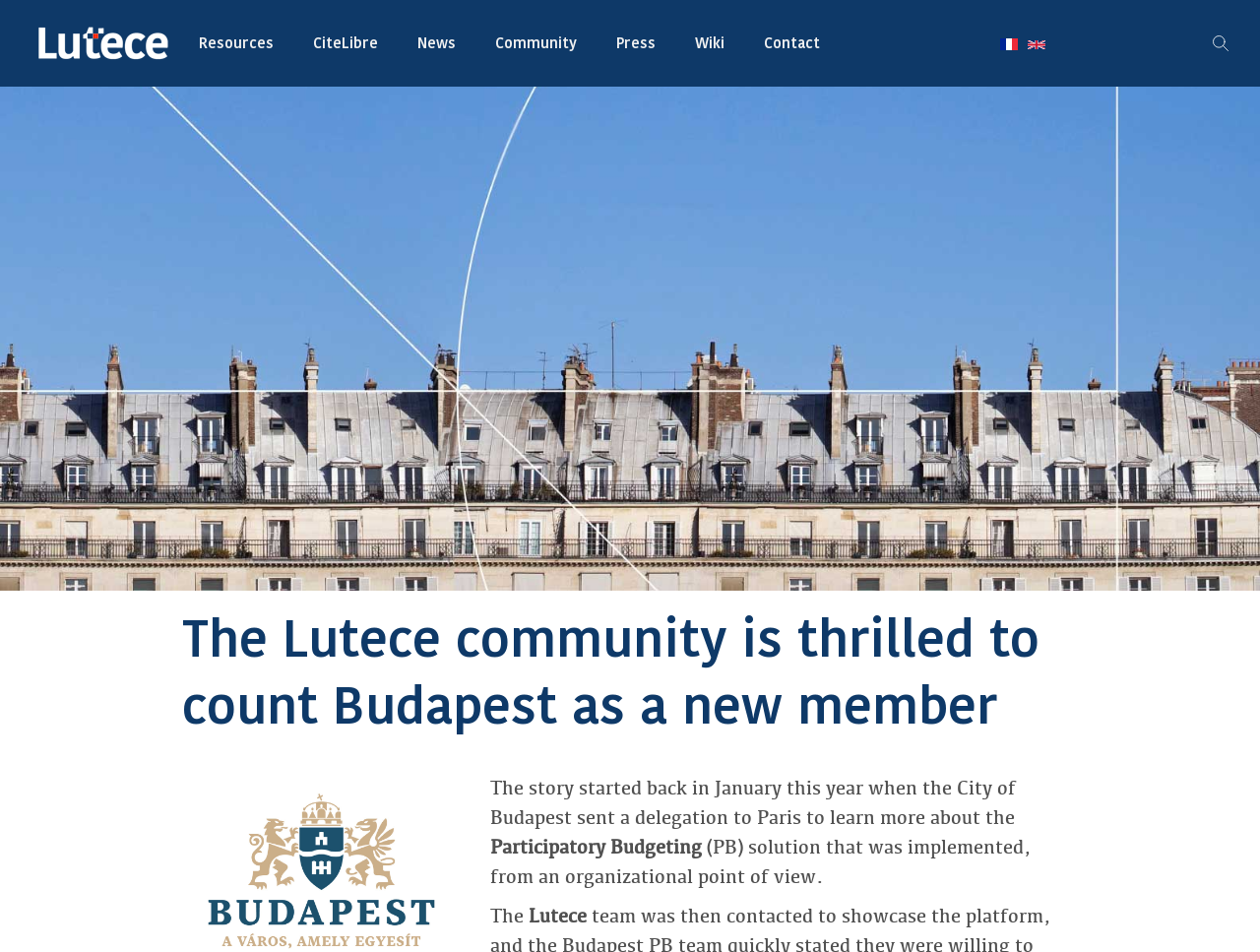Describe every aspect of the webpage in a detailed manner.

The webpage is about the Lutece Framework - Blog, with a prominent heading announcing that the Lutece community is thrilled to count Budapest as a new member. 

At the top, there is a navigation menu with 9 links: Home, Resources, CiteLibre, News, Community, Press, Wiki, Contact, and Search. Each link has an accompanying image, except for Resources and CiteLibre. The links are arranged horizontally, with Home on the left and Search on the right. 

Below the navigation menu, there is a section with a heading and three paragraphs of text. The heading is about the Lutece community and Budapest. The first paragraph describes the story of how the City of Budapest sent a delegation to Paris to learn more about the Participatory Budgeting solution. The second paragraph is a single line of text, "Participatory Budgeting", and the third paragraph continues the story from an organizational point of view. 

At the bottom of the page, there is a small section with the text "Lutece". Additionally, there are two language options, French and English, located near the top right corner of the page, each with a corresponding flag image.